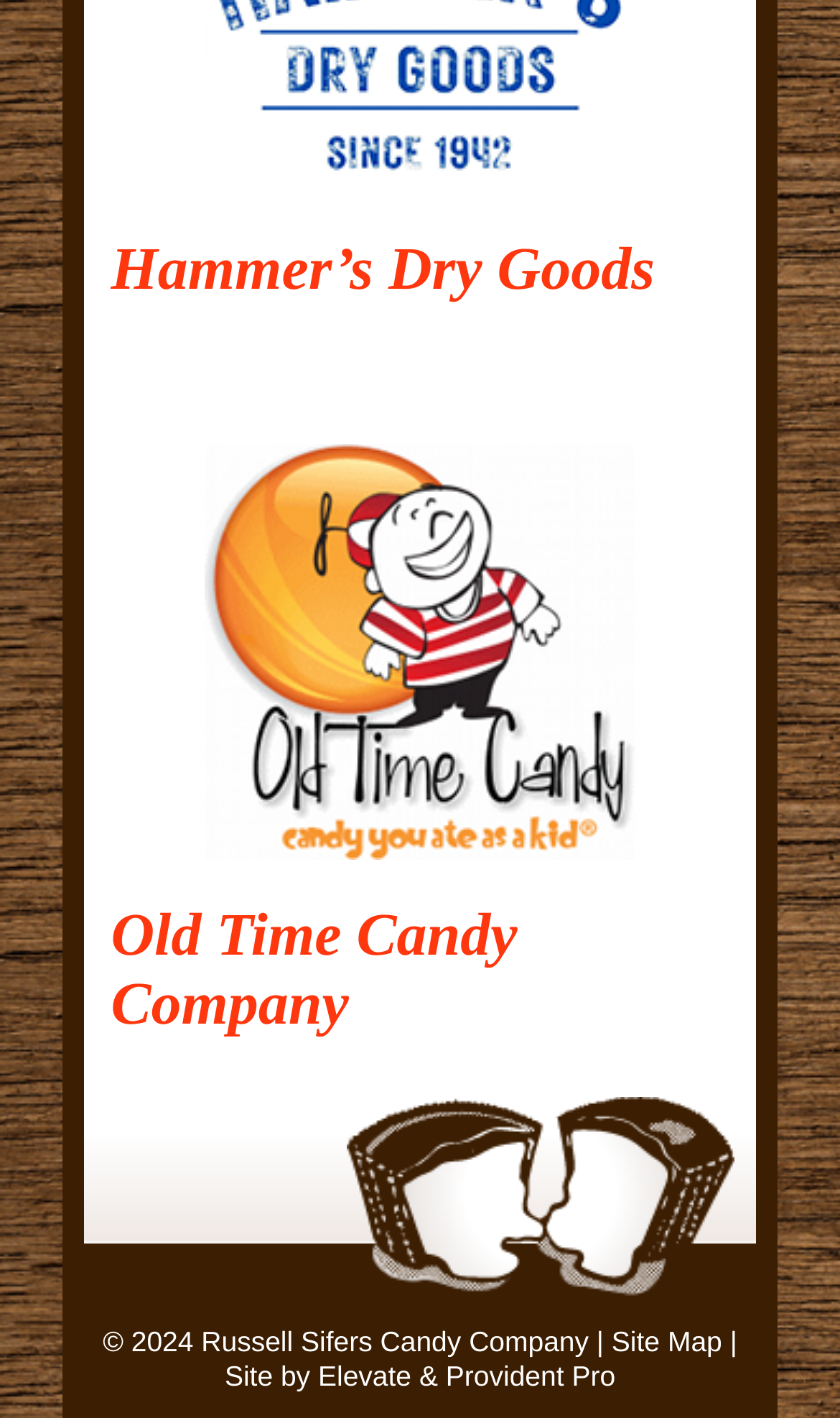Bounding box coordinates are specified in the format (top-left x, top-left y, bottom-right x, bottom-right y). All values are floating point numbers bounded between 0 and 1. Please provide the bounding box coordinate of the region this sentence describes: Elevate

[0.379, 0.96, 0.49, 0.982]